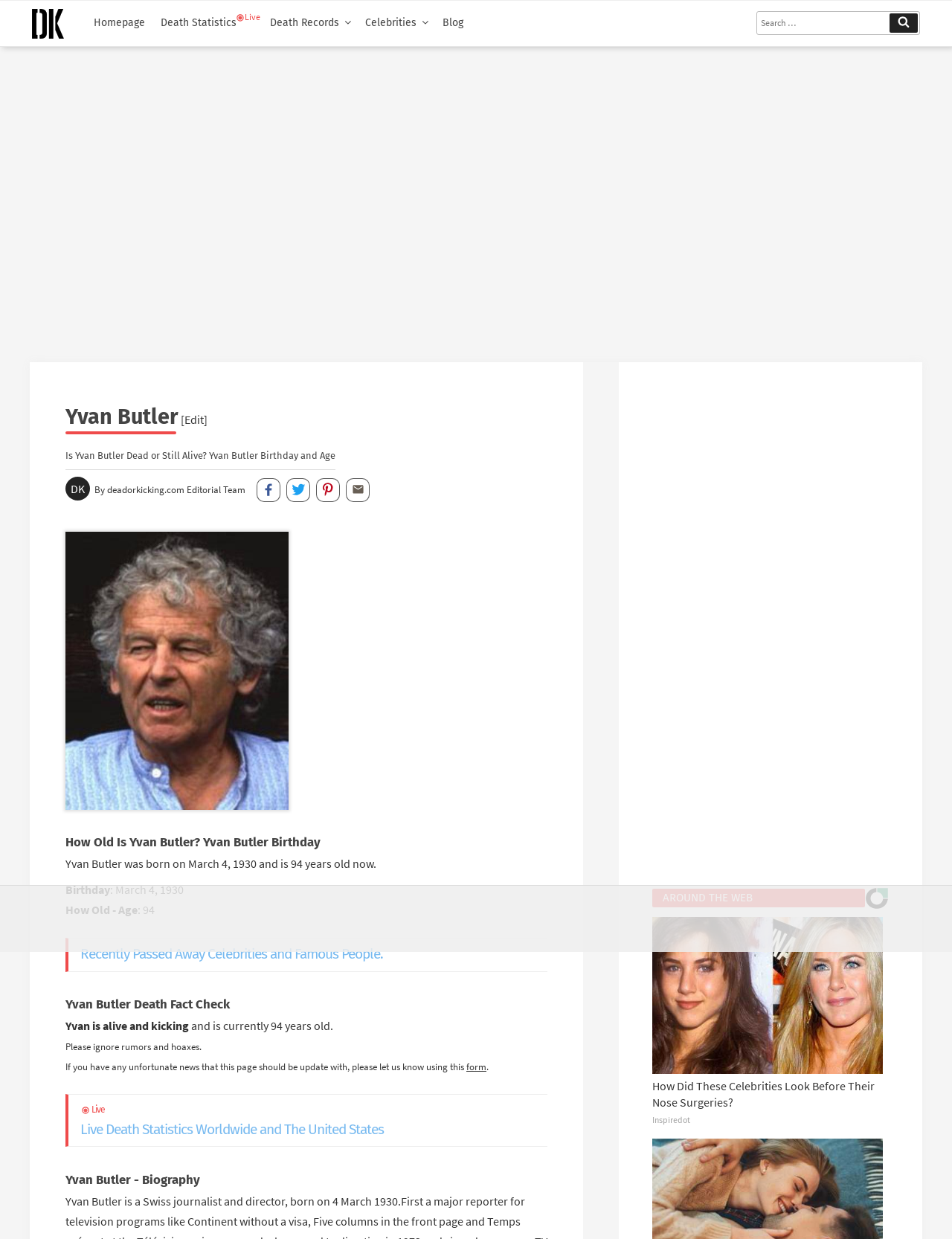From the element description Death Records, predict the bounding box coordinates of the UI element. The coordinates must be specified in the format (top-left x, top-left y, bottom-right x, bottom-right y) and should be within the 0 to 1 range.

[0.283, 0.007, 0.383, 0.025]